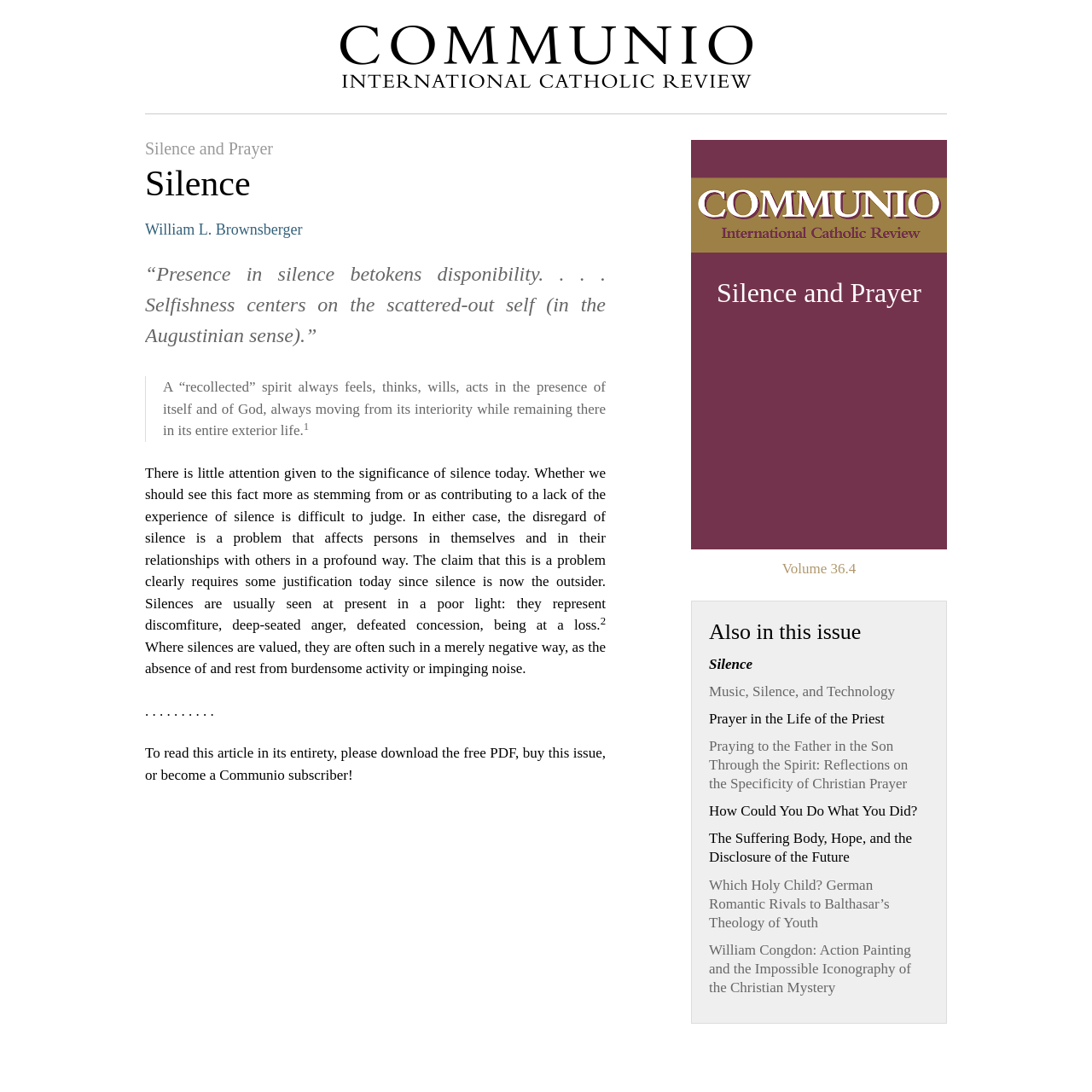Locate the bounding box coordinates of the element that should be clicked to fulfill the instruction: "View the issue 'Communio - Winter 2009 - Silence and Prayer'".

[0.633, 0.128, 0.867, 0.503]